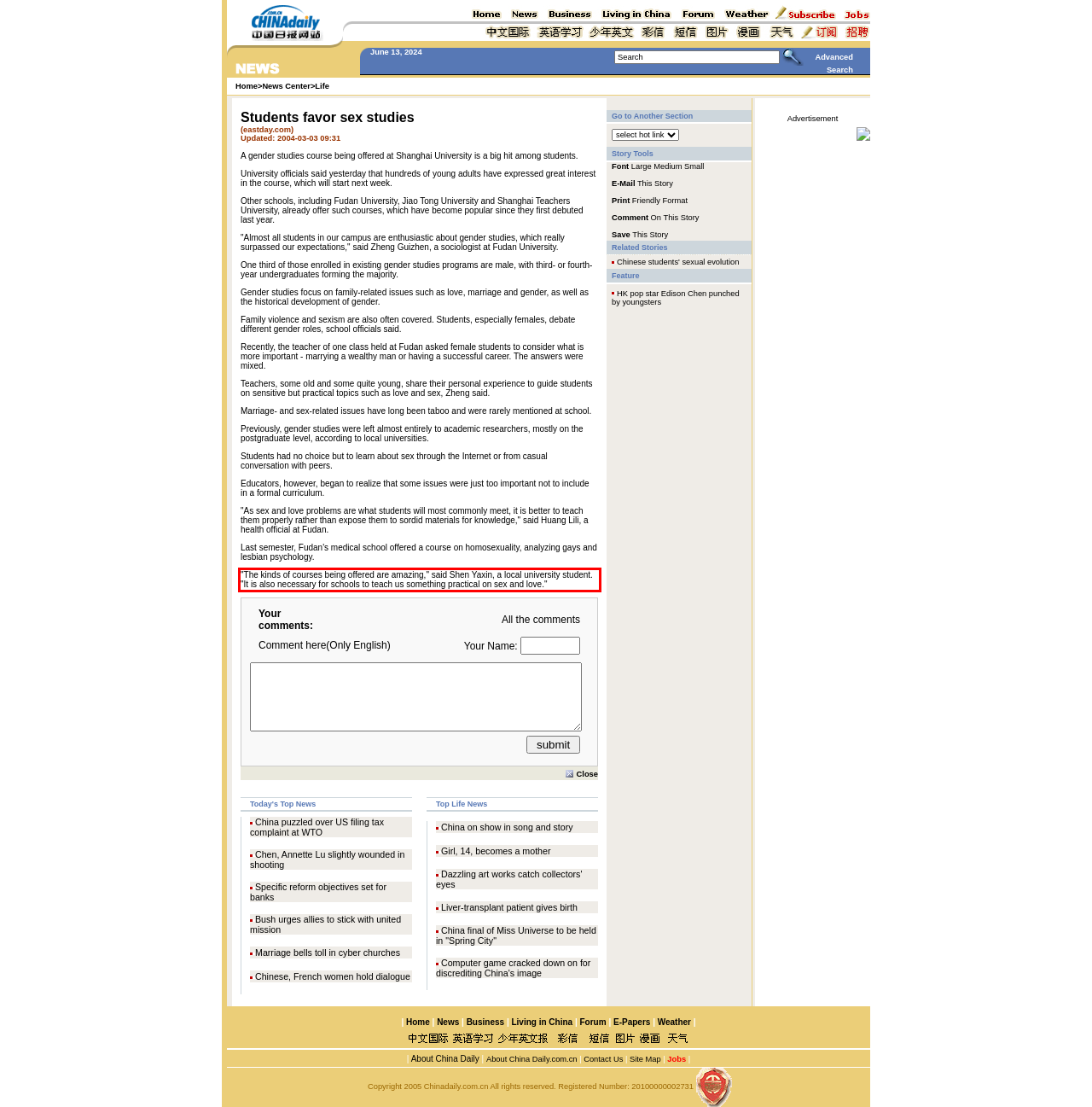You have a screenshot with a red rectangle around a UI element. Recognize and extract the text within this red bounding box using OCR.

"The kinds of courses being offered are amazing," said Shen Yaxin, a local university student. "It is also necessary for schools to teach us something practical on sex and love."